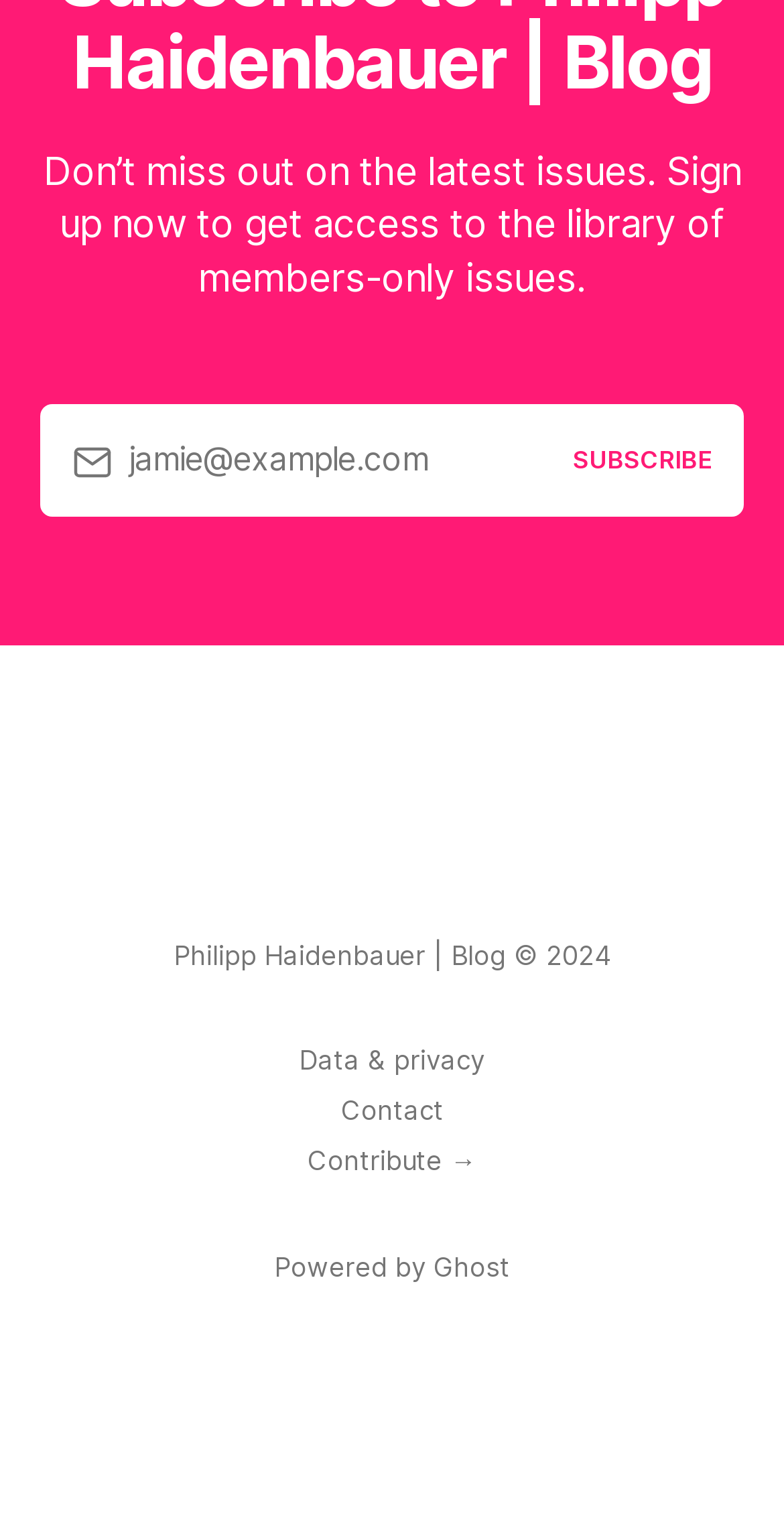What is the purpose of the 'Contribute →' link?
Based on the screenshot, provide your answer in one word or phrase.

To contribute to the blog